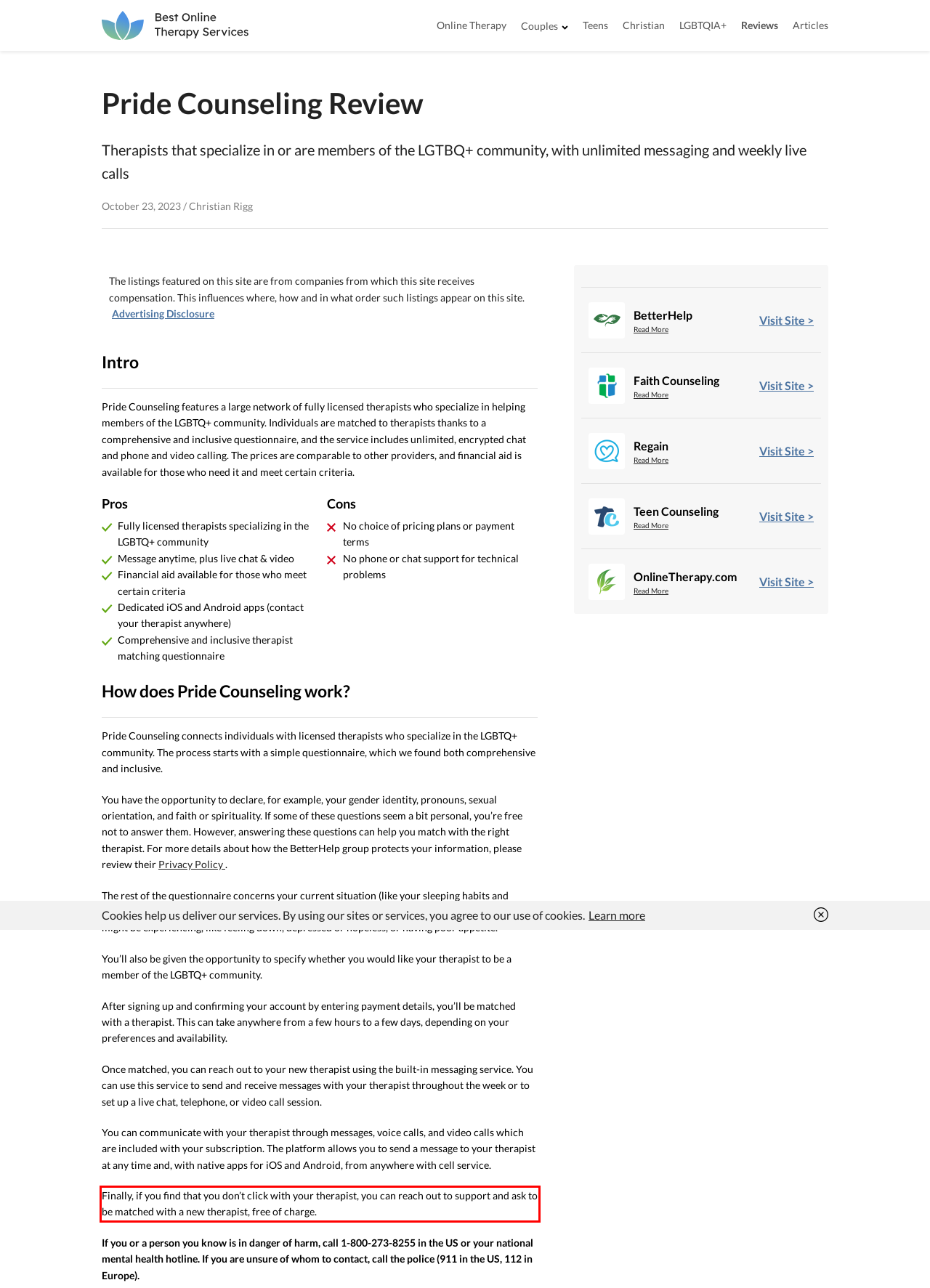Please analyze the screenshot of a webpage and extract the text content within the red bounding box using OCR.

Finally, if you find that you don’t click with your therapist, you can reach out to support and ask to be matched with a new therapist, free of charge.